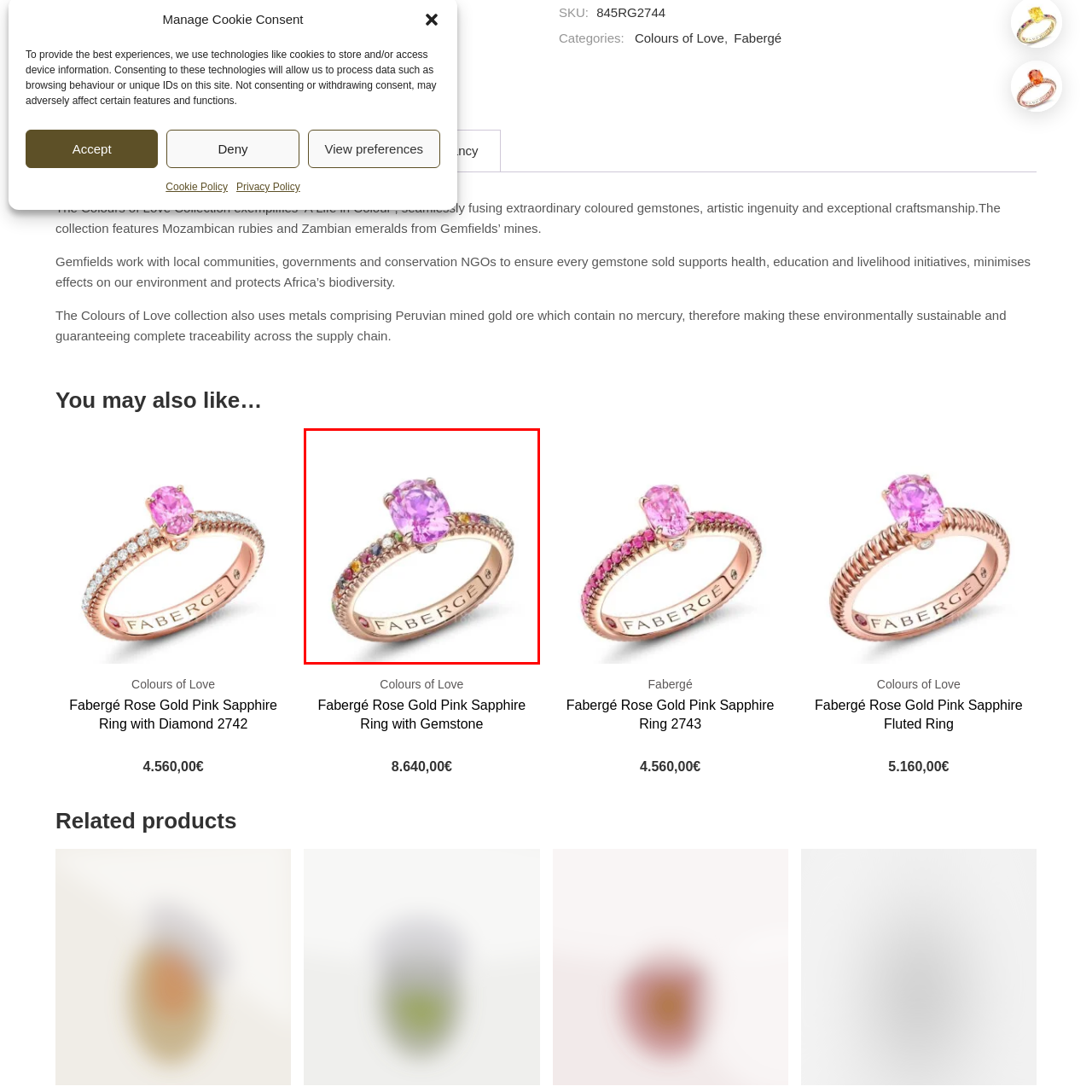Refer to the image area inside the black border, What is the name of the collection this piece belongs to? 
Respond concisely with a single word or phrase.

Colours of Love